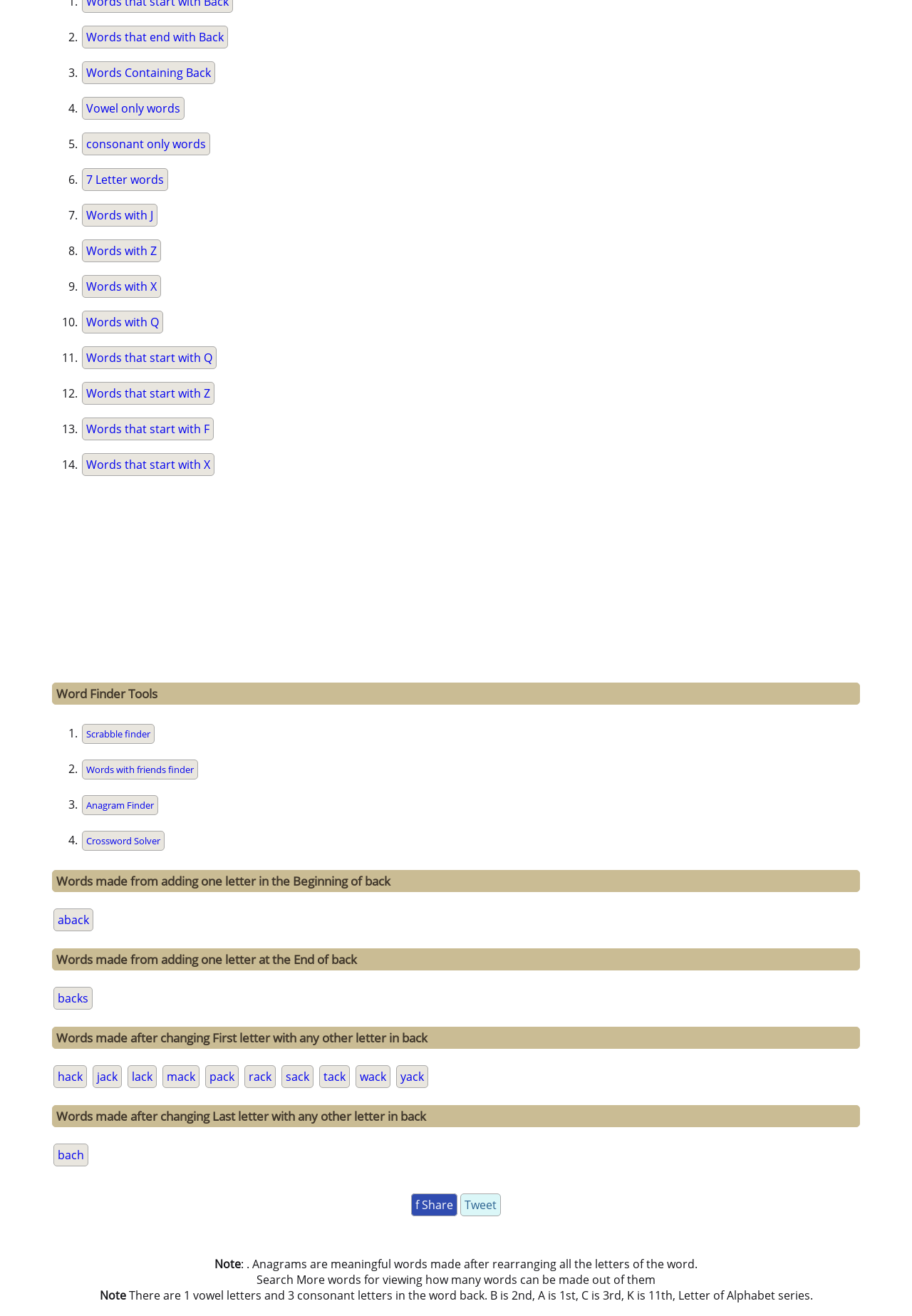Can you find the bounding box coordinates for the element to click on to achieve the instruction: "View 'Words made from adding one letter in the Beginning of back'"?

[0.057, 0.661, 0.943, 0.678]